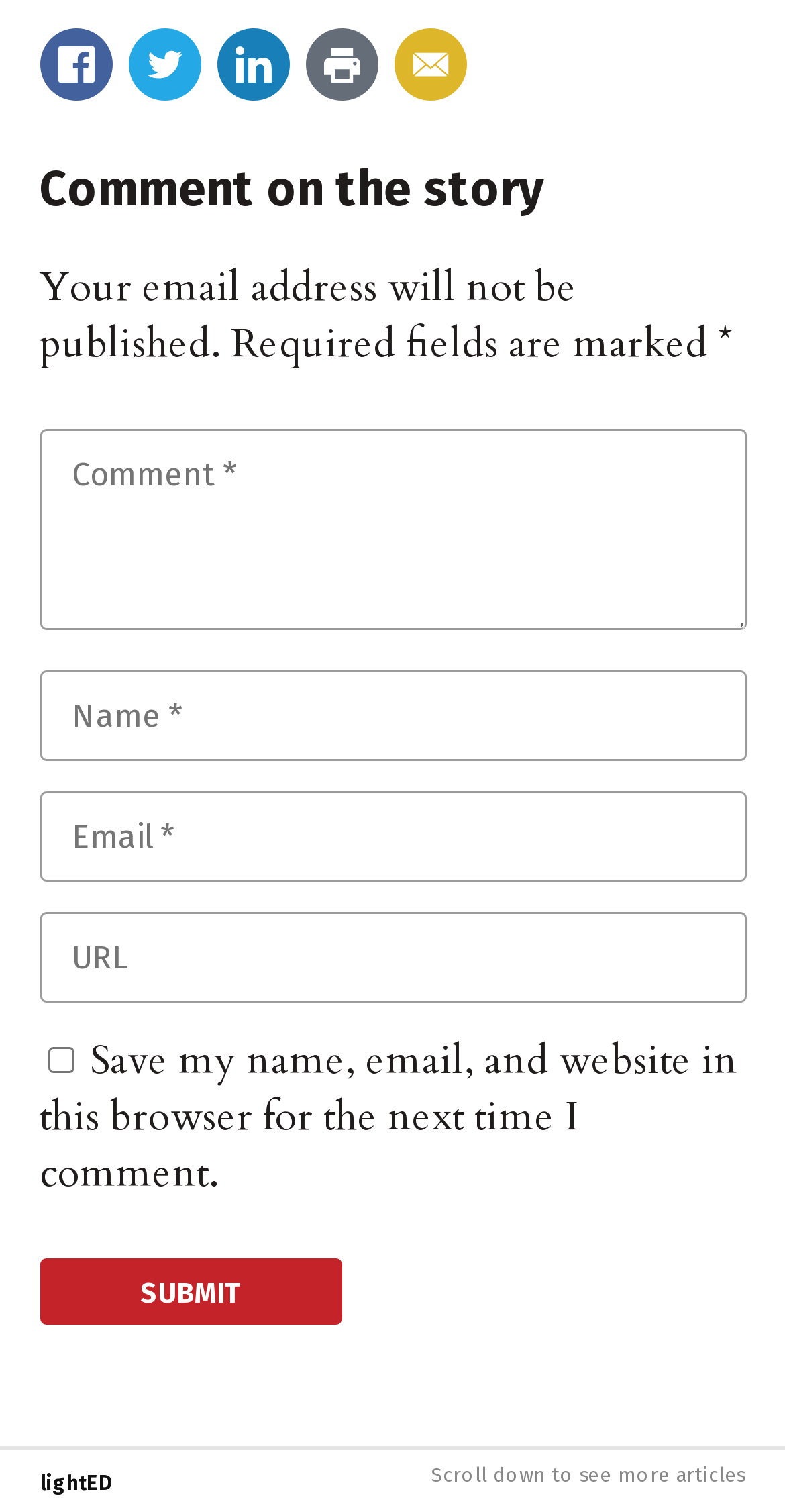Given the description: "lightED", determine the bounding box coordinates of the UI element. The coordinates should be formatted as four float numbers between 0 and 1, [left, top, right, bottom].

[0.051, 0.973, 0.144, 0.989]